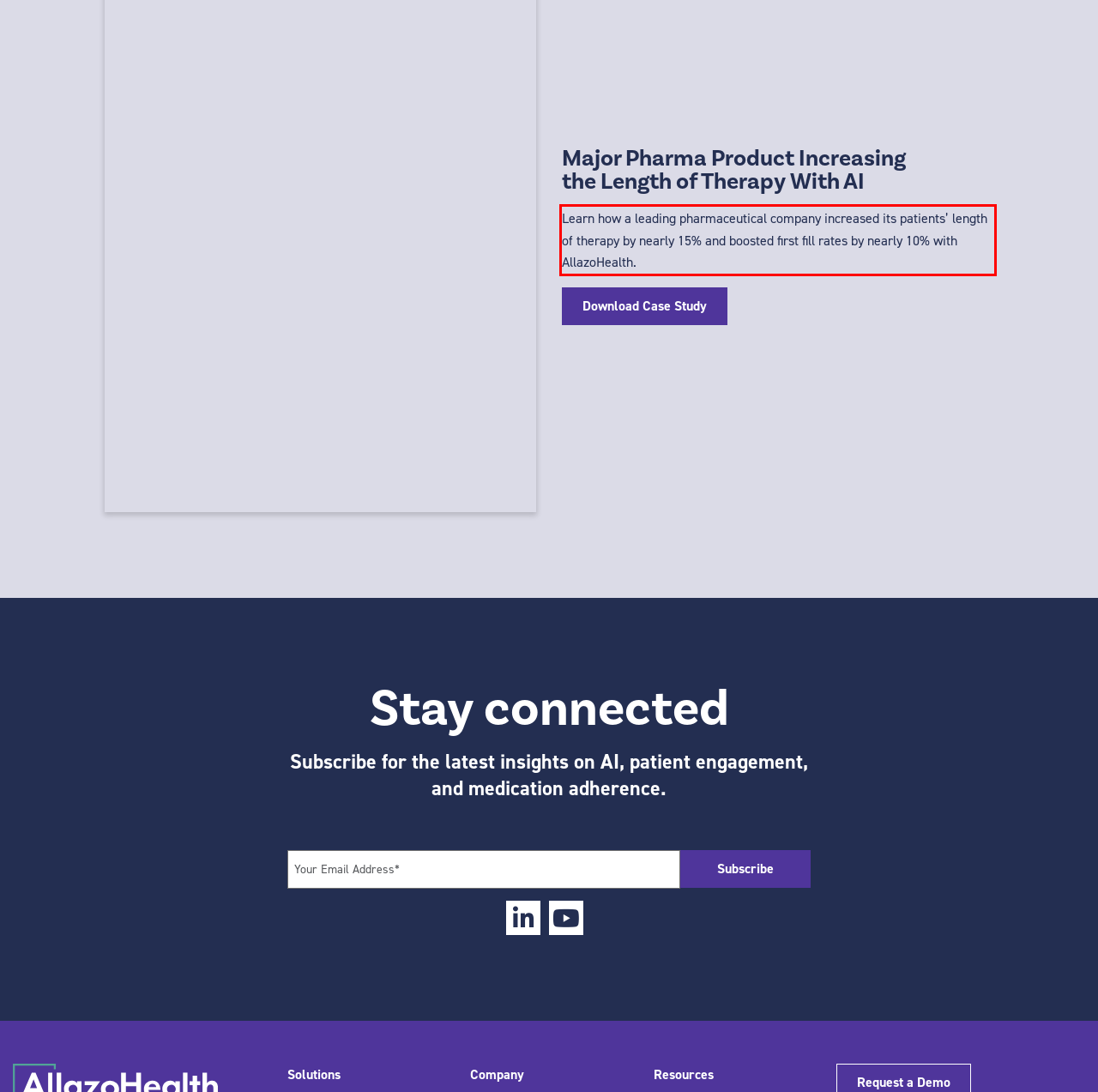Please examine the screenshot of the webpage and read the text present within the red rectangle bounding box.

Learn how a leading pharmaceutical company increased its patients’ length of therapy by nearly 15% and boosted first fill rates by nearly 10% with AllazoHealth.